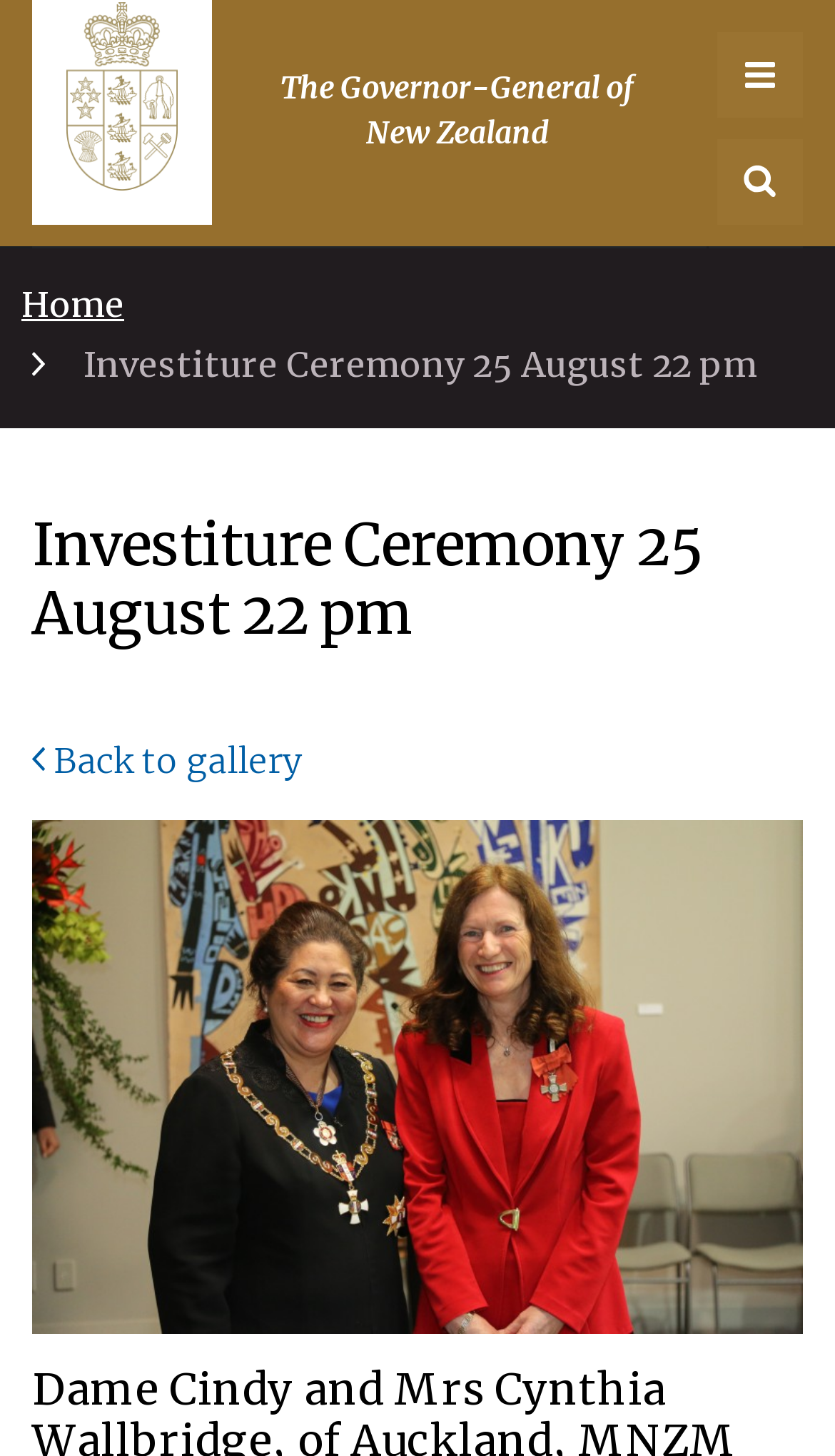Determine the bounding box coordinates in the format (top-left x, top-left y, bottom-right x, bottom-right y). Ensure all values are floating point numbers between 0 and 1. Identify the bounding box of the UI element described by: The Governor-General of New Zealand

[0.079, 0.001, 0.213, 0.131]